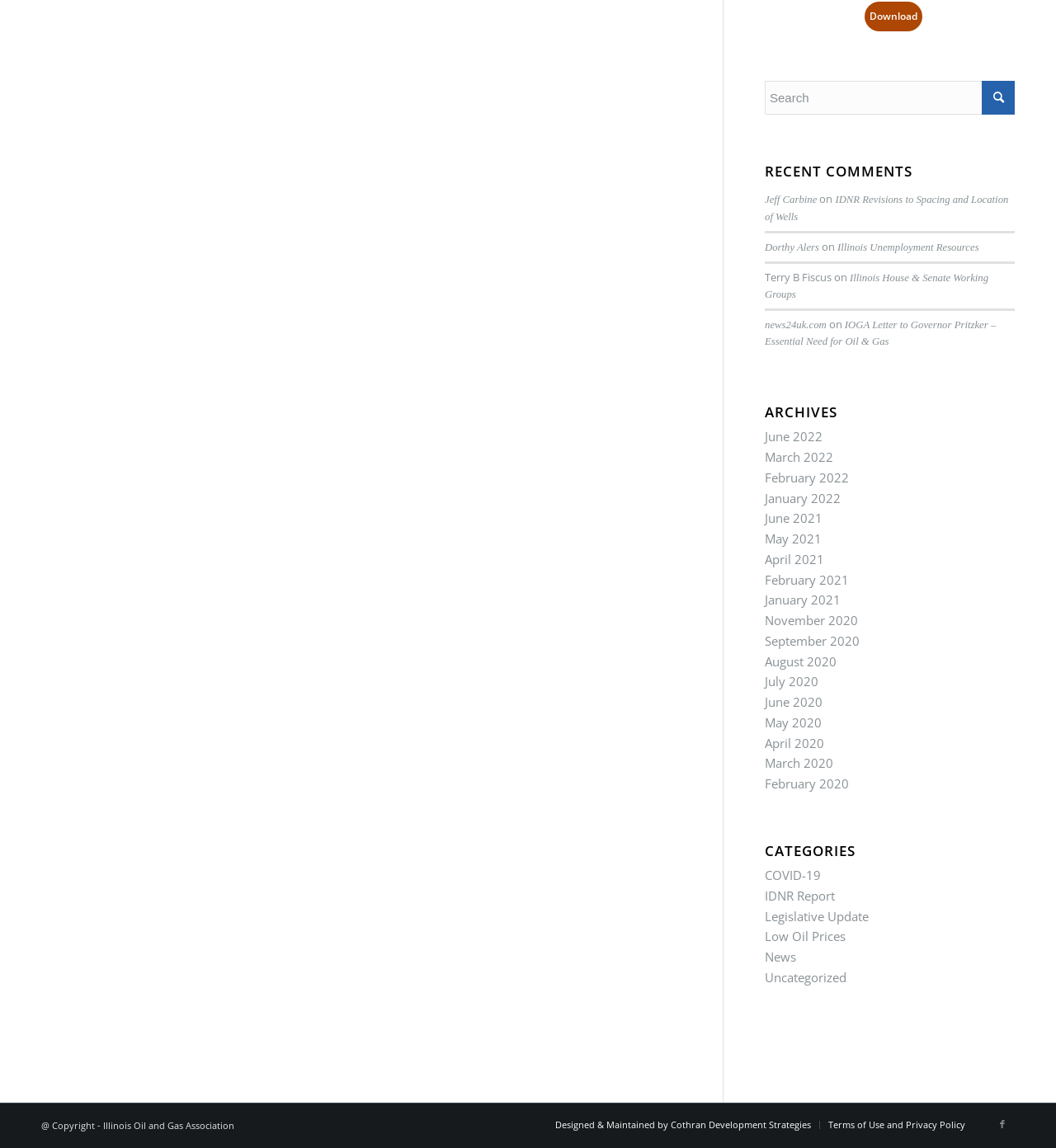Based on the element description: "Low Oil Prices", identify the bounding box coordinates for this UI element. The coordinates must be four float numbers between 0 and 1, listed as [left, top, right, bottom].

[0.724, 0.808, 0.801, 0.823]